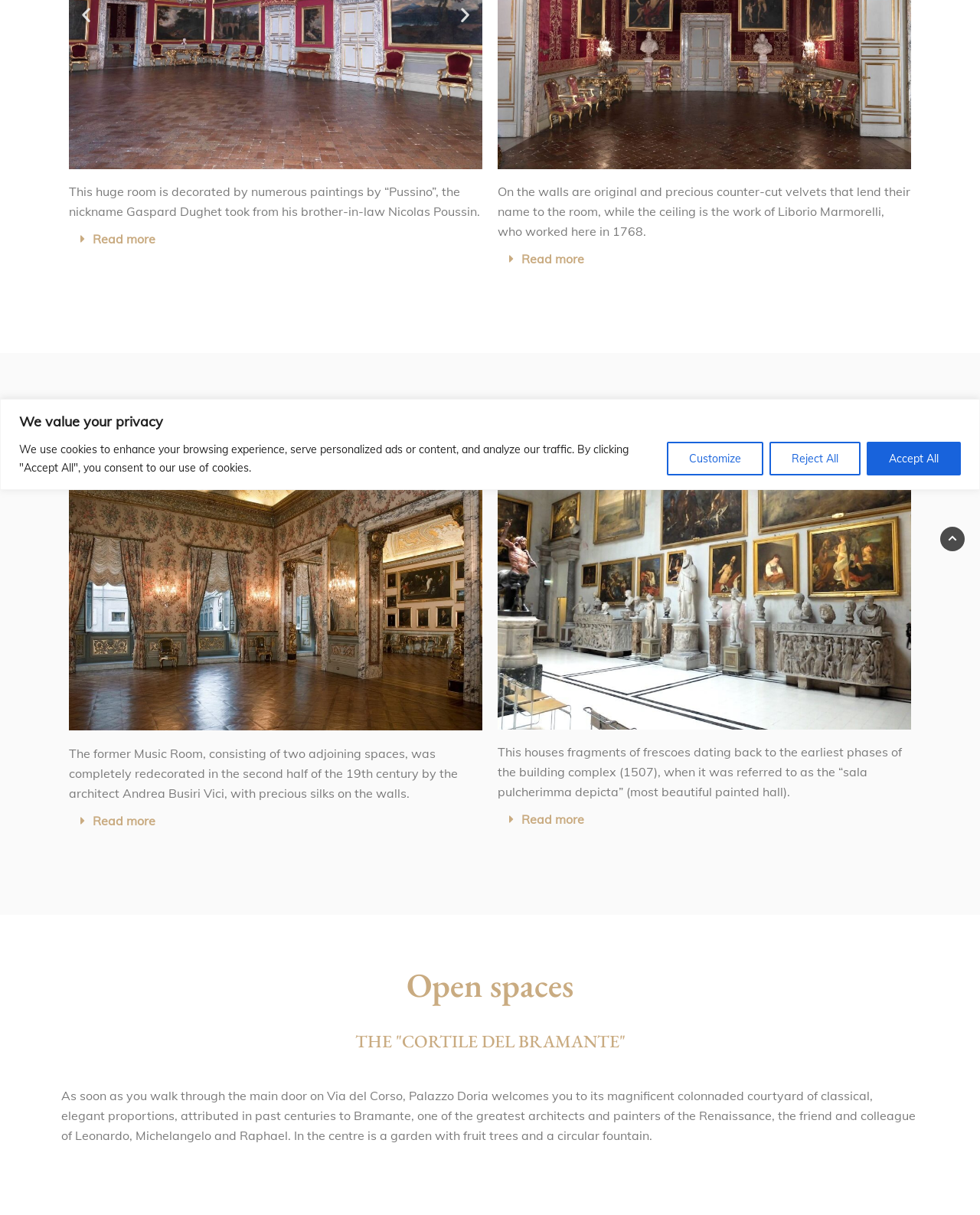Using the element description provided, determine the bounding box coordinates in the format (top-left x, top-left y, bottom-right x, bottom-right y). Ensure that all values are floating point numbers between 0 and 1. Element description: Healthcare Cybersecurity News

None